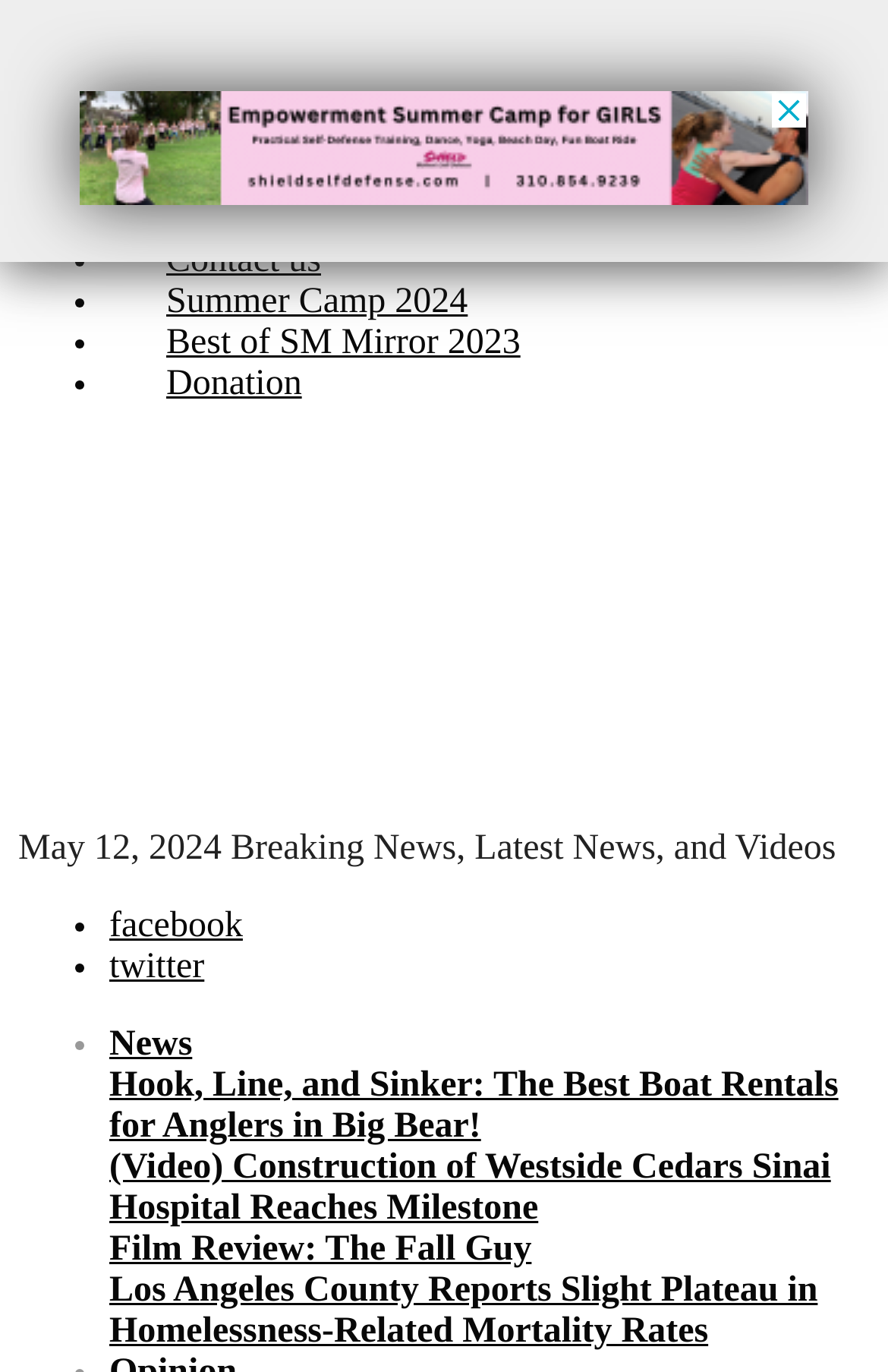Can you determine the bounding box coordinates of the area that needs to be clicked to fulfill the following instruction: "Click on Opinion"?

[0.123, 0.015, 0.386, 0.126]